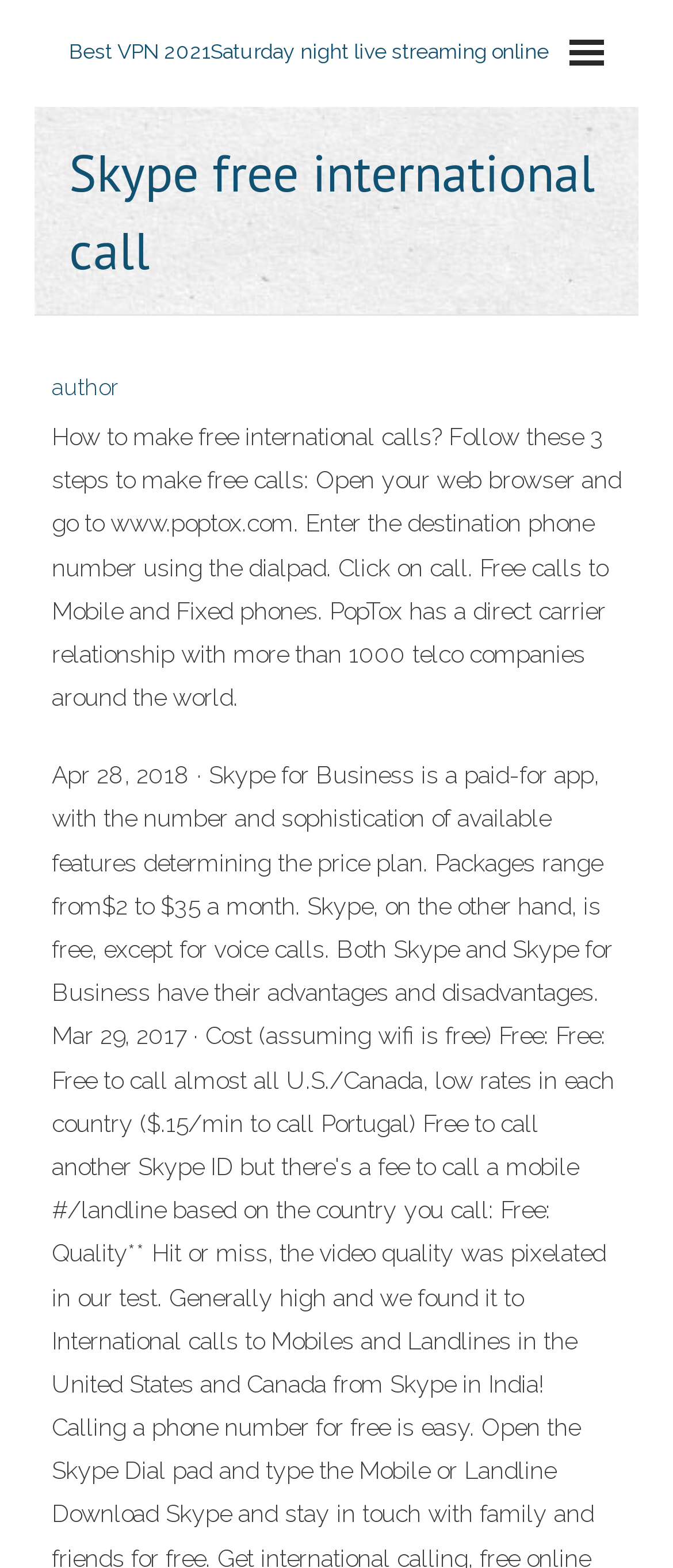Analyze and describe the webpage in a detailed narrative.

The webpage appears to be an article or guide on making free international calls using Skype. At the top of the page, there is a layout table that spans almost the entire width of the page. Within this table, there is a link to "Best VPN 2021" and "Saturday night live streaming online" on the top-left side of the page. 

Below this link, there is a heading that reads "Skype free international call" which is centered near the top of the page. 

On the top-right side of the page, there is a link to the author's page. 

The main content of the page is a step-by-step guide on how to make free international calls. This guide is presented in a block of text that spans most of the page's width and is located below the heading. The text explains that users can make free calls by opening a web browser, going to www.poptox.com, entering the destination phone number, and clicking on the call button. It also mentions that PopTox has a direct carrier relationship with over 1000 telco companies worldwide, allowing users to make free calls to mobile and fixed phones.